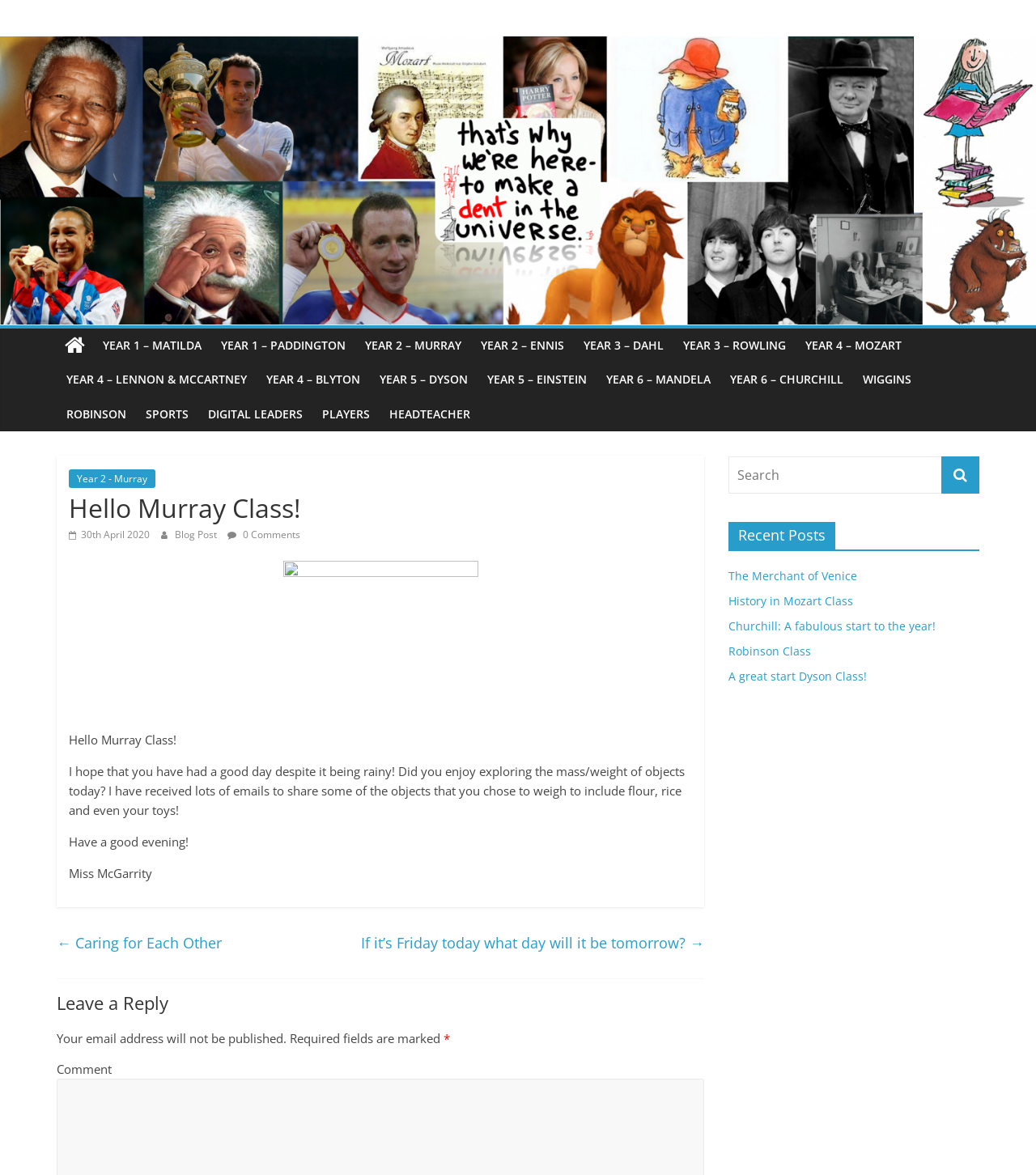Determine the bounding box coordinates of the region I should click to achieve the following instruction: "Click on the link to Year 1 – Matilda". Ensure the bounding box coordinates are four float numbers between 0 and 1, i.e., [left, top, right, bottom].

[0.09, 0.279, 0.204, 0.309]